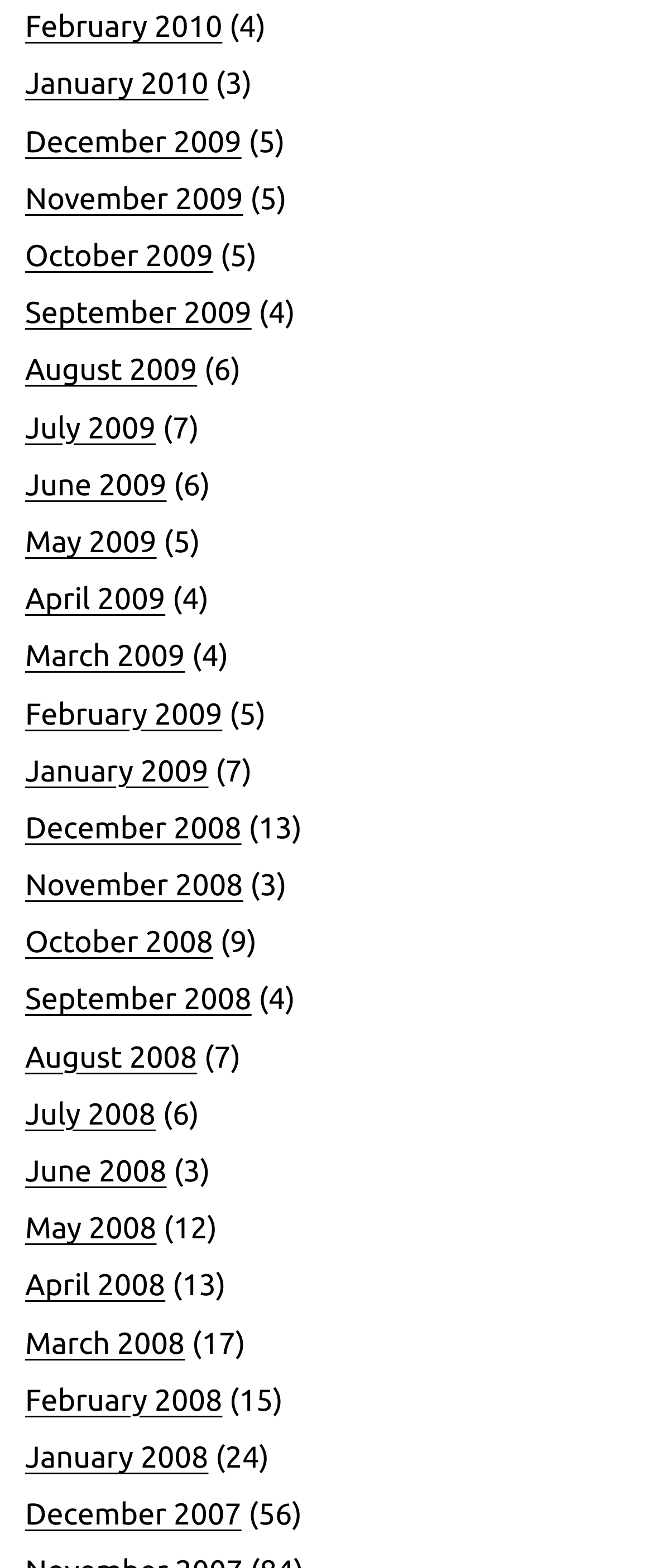Specify the bounding box coordinates of the area to click in order to execute this command: 'Browse December 2009 posts'. The coordinates should consist of four float numbers ranging from 0 to 1, and should be formatted as [left, top, right, bottom].

[0.038, 0.08, 0.37, 0.101]